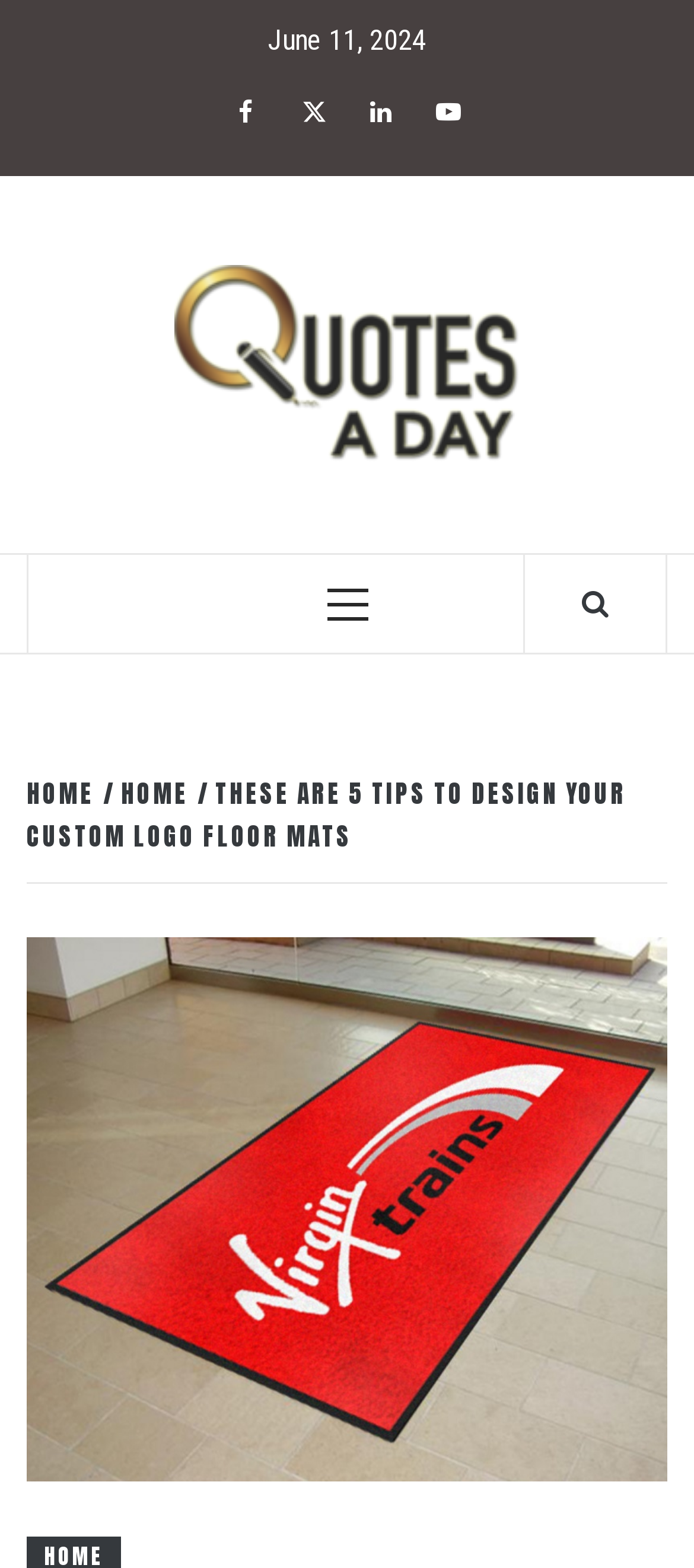Use the details in the image to answer the question thoroughly: 
How many social media links are present?

I counted the number of social media links on the webpage, which are Facebook, Twitter, Linked IN, and YouTube, each represented by a link element with an icon, and found a total of 4 links.